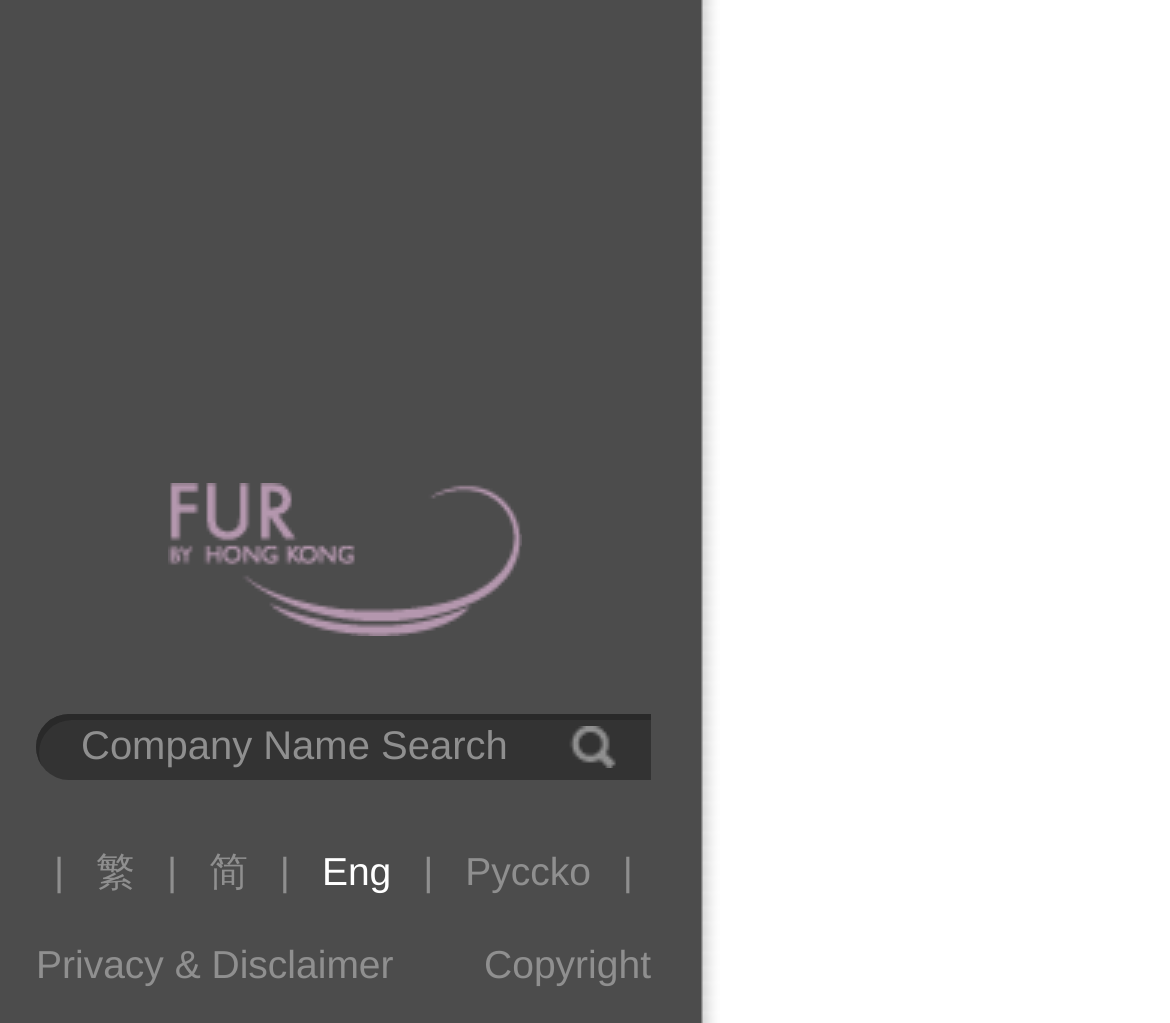Please identify the coordinates of the bounding box for the clickable region that will accomplish this instruction: "view copyright information".

[0.414, 0.912, 0.556, 0.974]